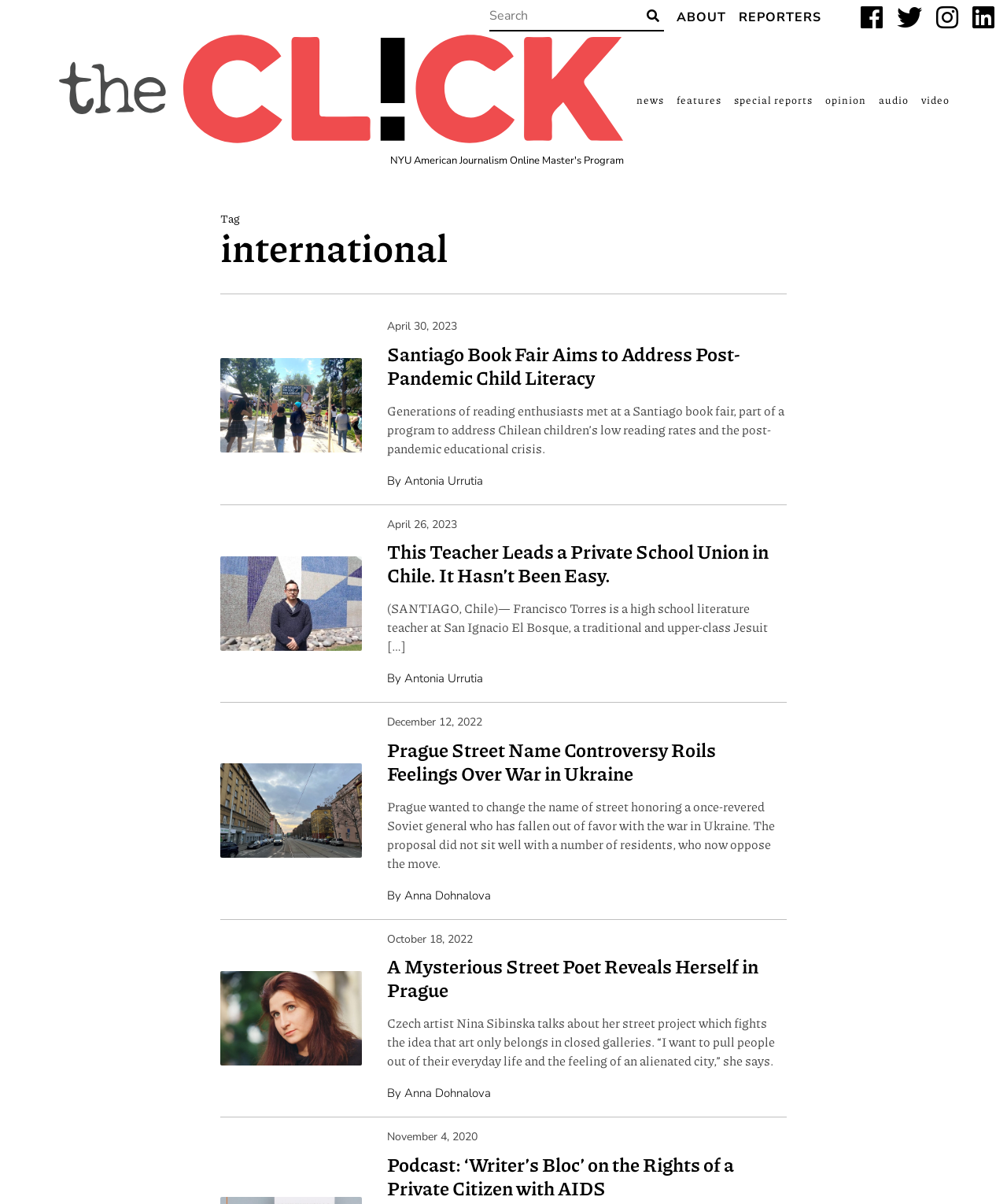Answer the question using only one word or a concise phrase: What is the topic of the article 'A Mysterious Street Poet Reveals Herself in Prague'?

Street art